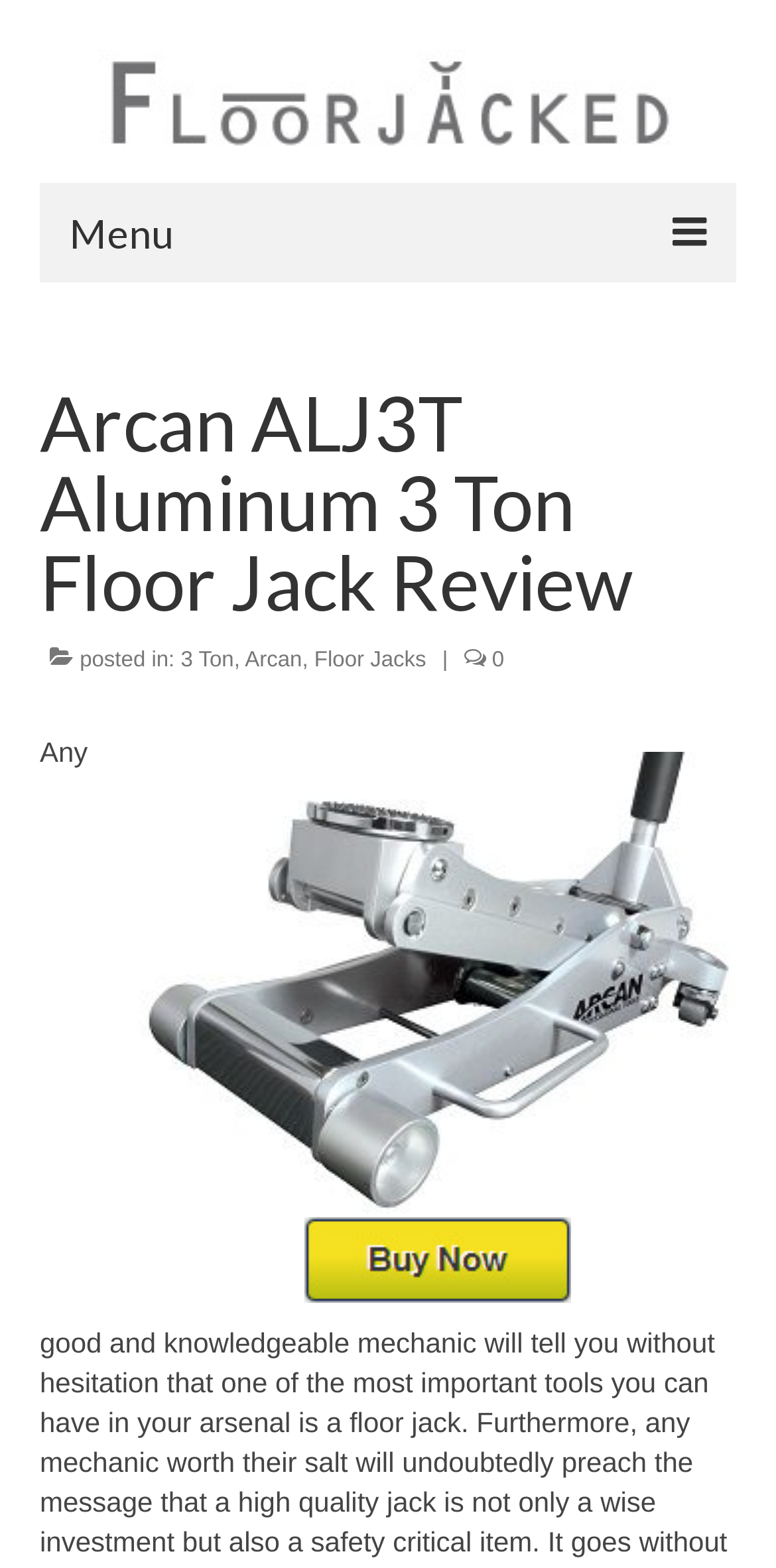Please determine the bounding box coordinates for the element with the description: "Reviews".

[0.077, 0.713, 0.923, 0.765]